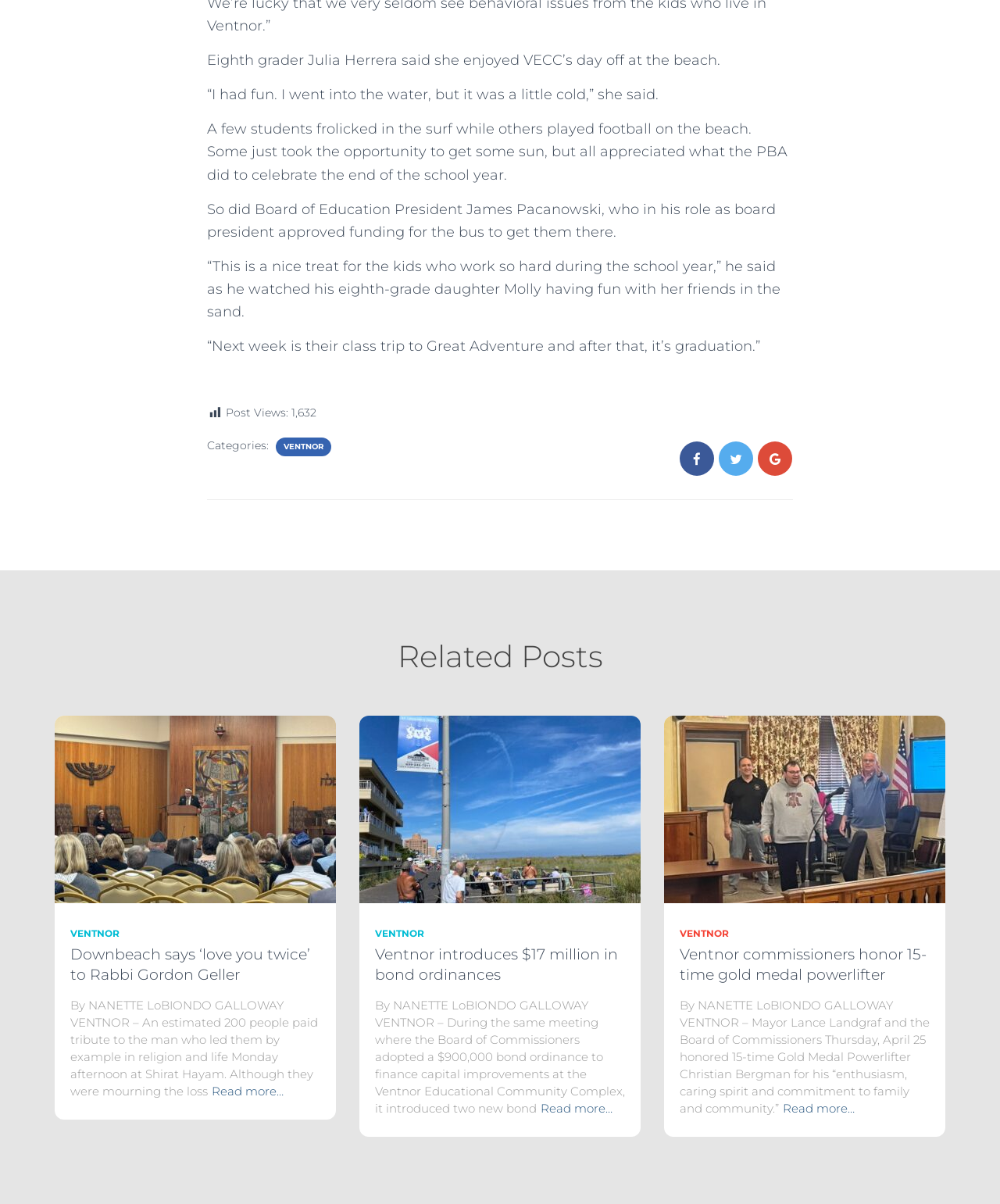Determine the bounding box coordinates of the element that should be clicked to execute the following command: "Check the 'Related Posts' section".

[0.055, 0.532, 0.945, 0.559]